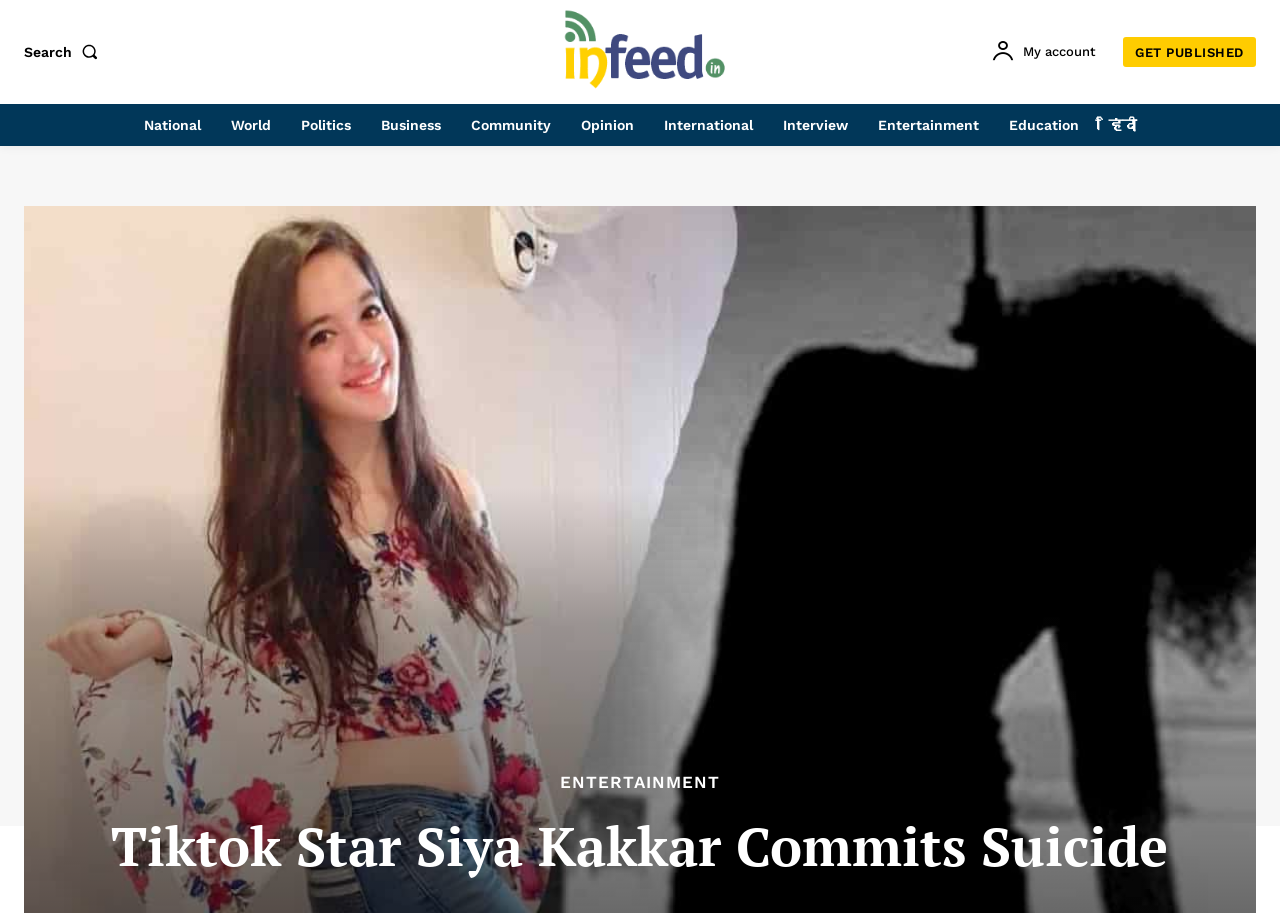Provide a thorough and detailed response to the question by examining the image: 
What is the purpose of the button with a search icon?

The button with a search icon is likely used for searching content on the website. Its presence suggests that the website has a search functionality, allowing users to find specific articles or topics.